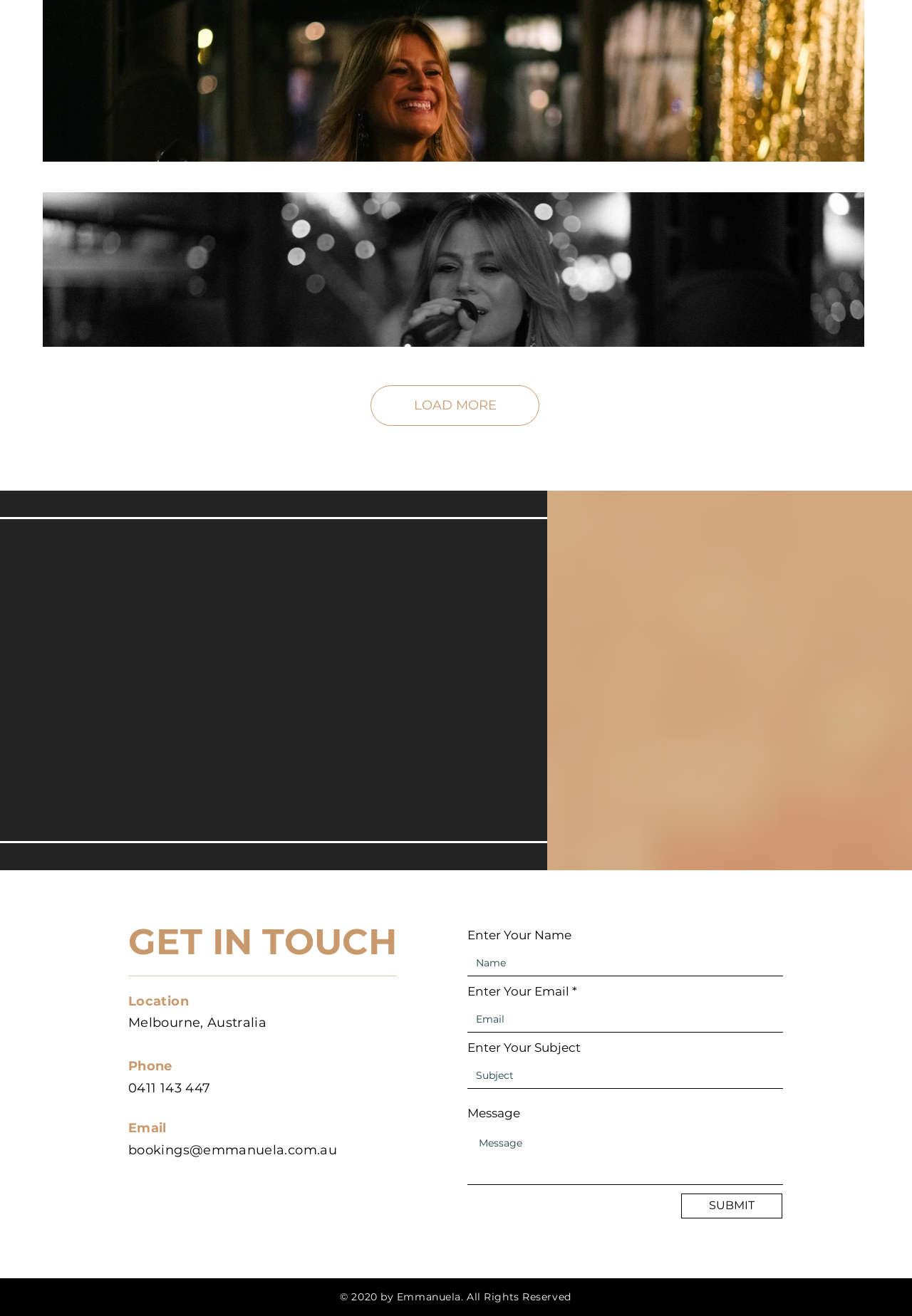Identify the bounding box of the UI element described as follows: "WATCH NOW". Provide the coordinates as four float numbers in the range of 0 to 1 [left, top, right, bottom].

[0.703, 0.499, 0.888, 0.534]